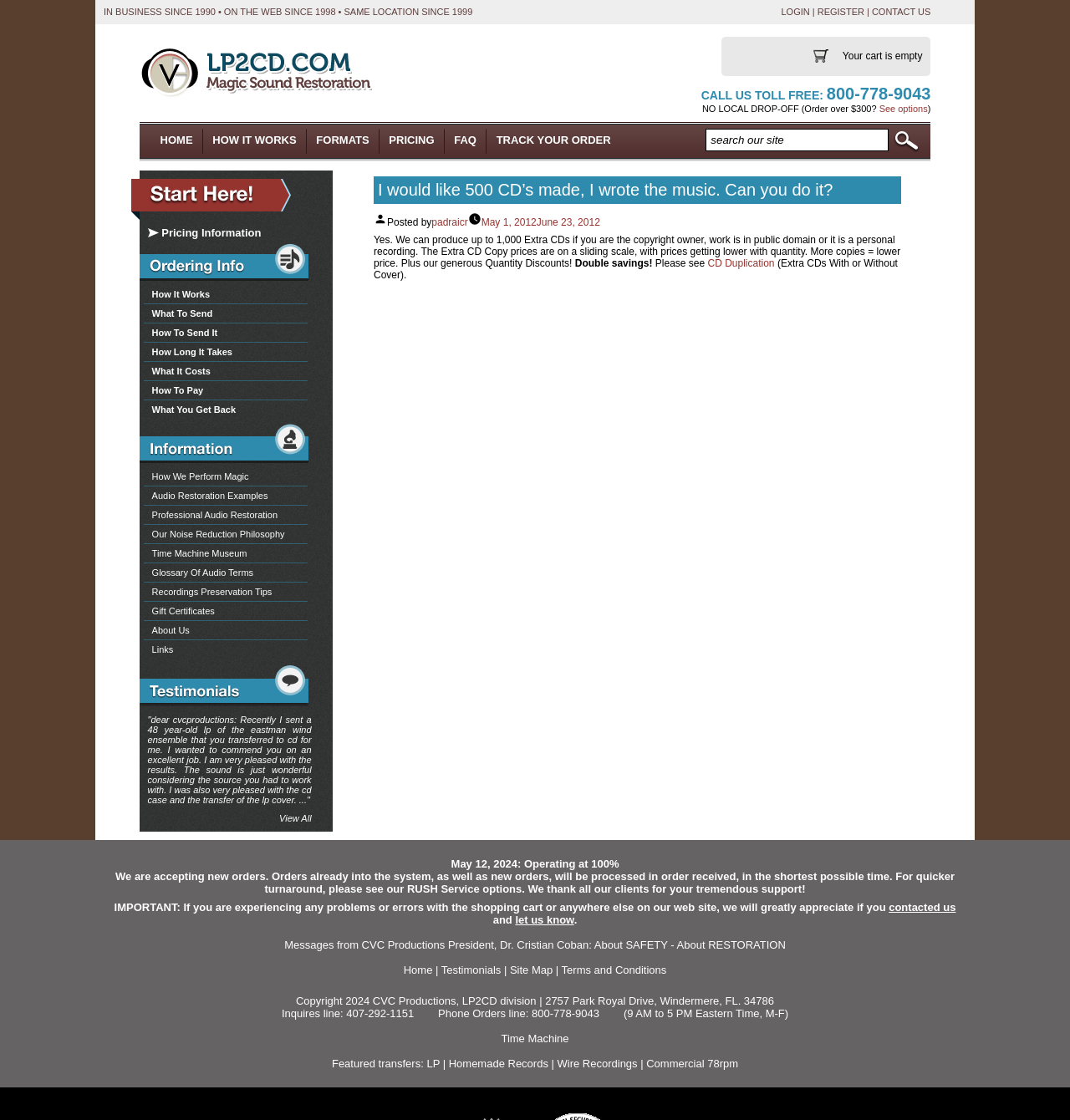Create a detailed summary of the webpage's content and design.

This webpage is about LP2CD, a service that converts LPs to CDs. At the top, there is a logo and a navigation menu with links to "LOGIN", "REGISTER", "CONTACT US", and more. Below the navigation menu, there is a section with the company's information, including a toll-free phone number and a statement about their business hours.

The main content of the webpage is divided into two sections. On the left, there is a list of links to various topics, such as "Pricing Information", "How It Works", and "What To Send". On the right, there is a main article with a heading that matches the meta description: "I would like 500 CD’s made, I wrote the music. Can you do it?" The article explains that the company can produce up to 1,000 extra CDs if the customer is the copyright owner or if the work is in the public domain. It also mentions quantity discounts and provides a link to "CD Duplication" for more information.

Below the main article, there are several sections with additional information, including a testimonial, a notice about the company's operating status, and a message from the president of CVC Productions. There are also links to "About SAFETY" and "About RESTORATION", as well as a section with important notes, including a request to contact the company if there are any problems with the shopping cart or website.

At the bottom of the webpage, there are links to "Home", "Testimonials", "Site Map", and "Terms and Conditions", as well as a copyright notice and contact information.